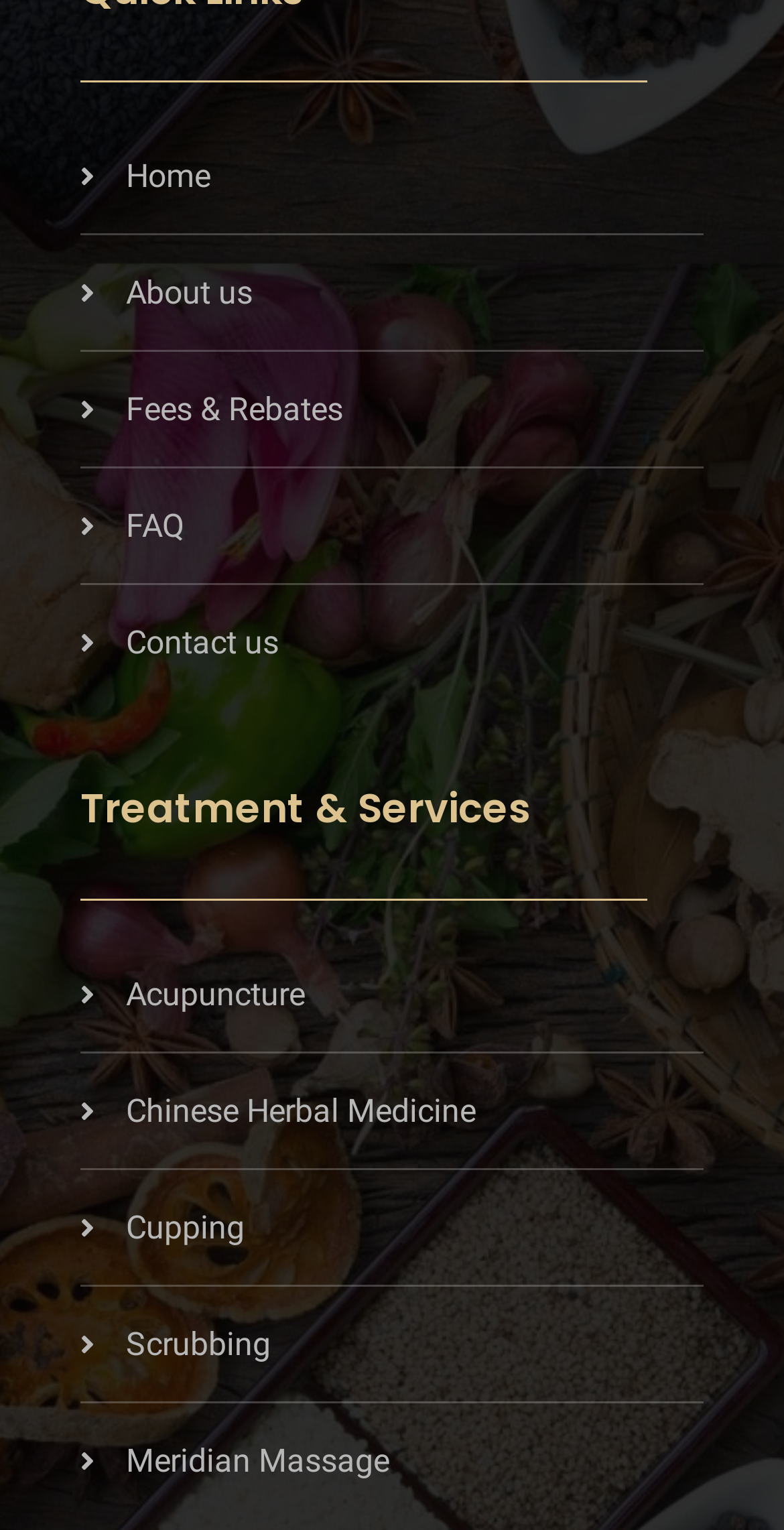Please respond in a single word or phrase: 
What is the last treatment service listed?

Meridian Massage